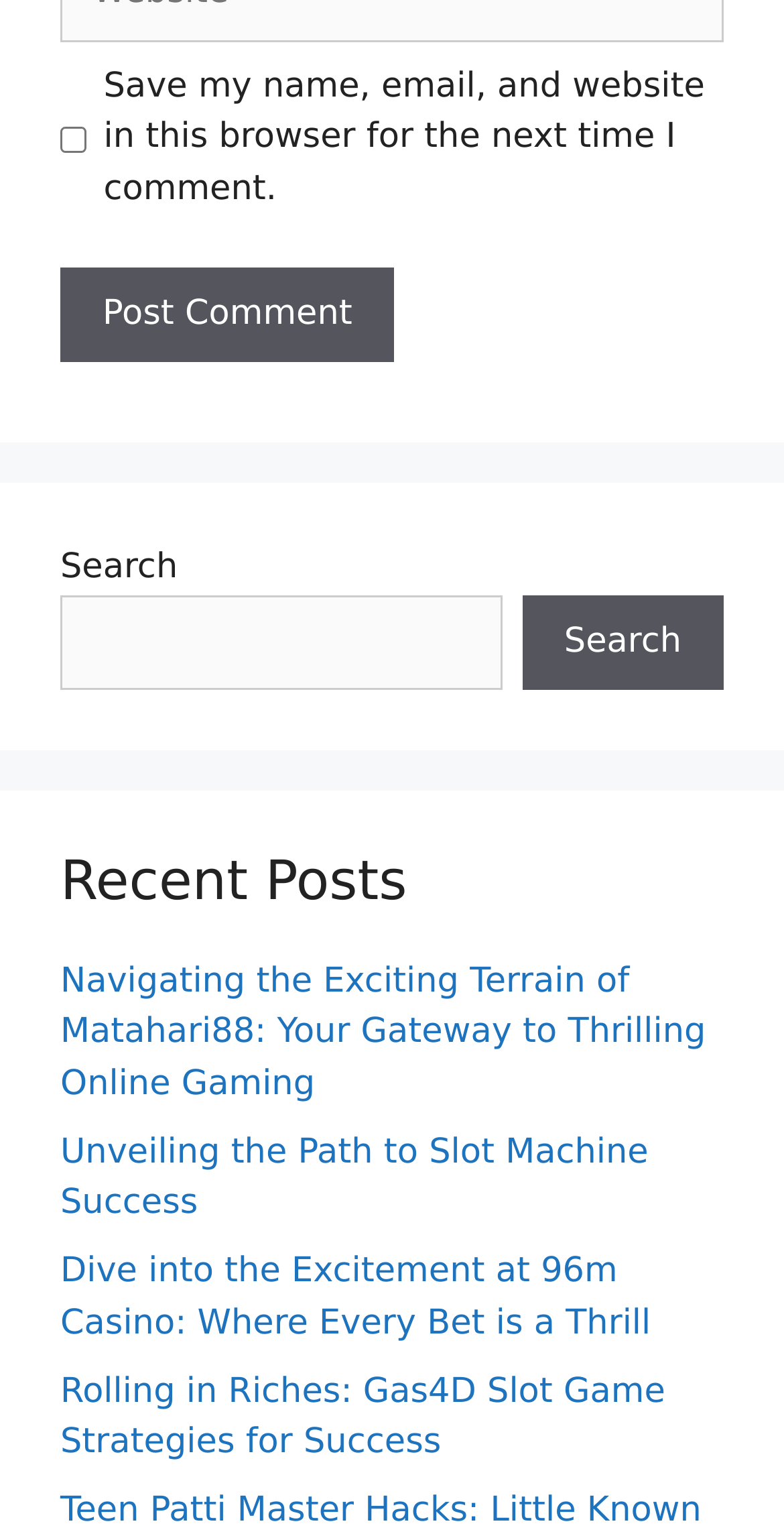What is the text of the first link?
Kindly answer the question with as much detail as you can.

I looked at the links on the webpage and found that the first link has the text 'Navigating the Exciting Terrain of Matahari88: Your Gateway to Thrilling Online Gaming'.